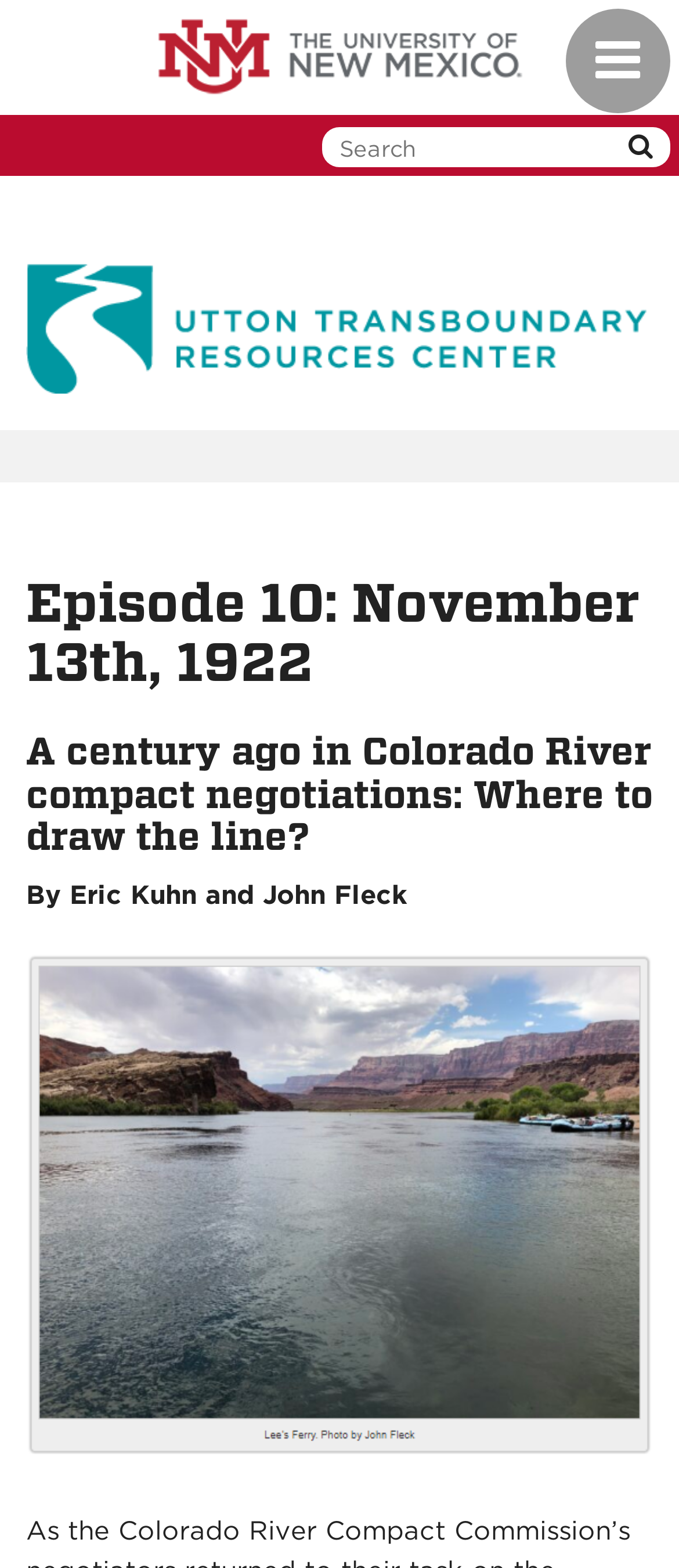Give a concise answer of one word or phrase to the question: 
Who are the authors of the article?

Eric Kuhn and John Fleck